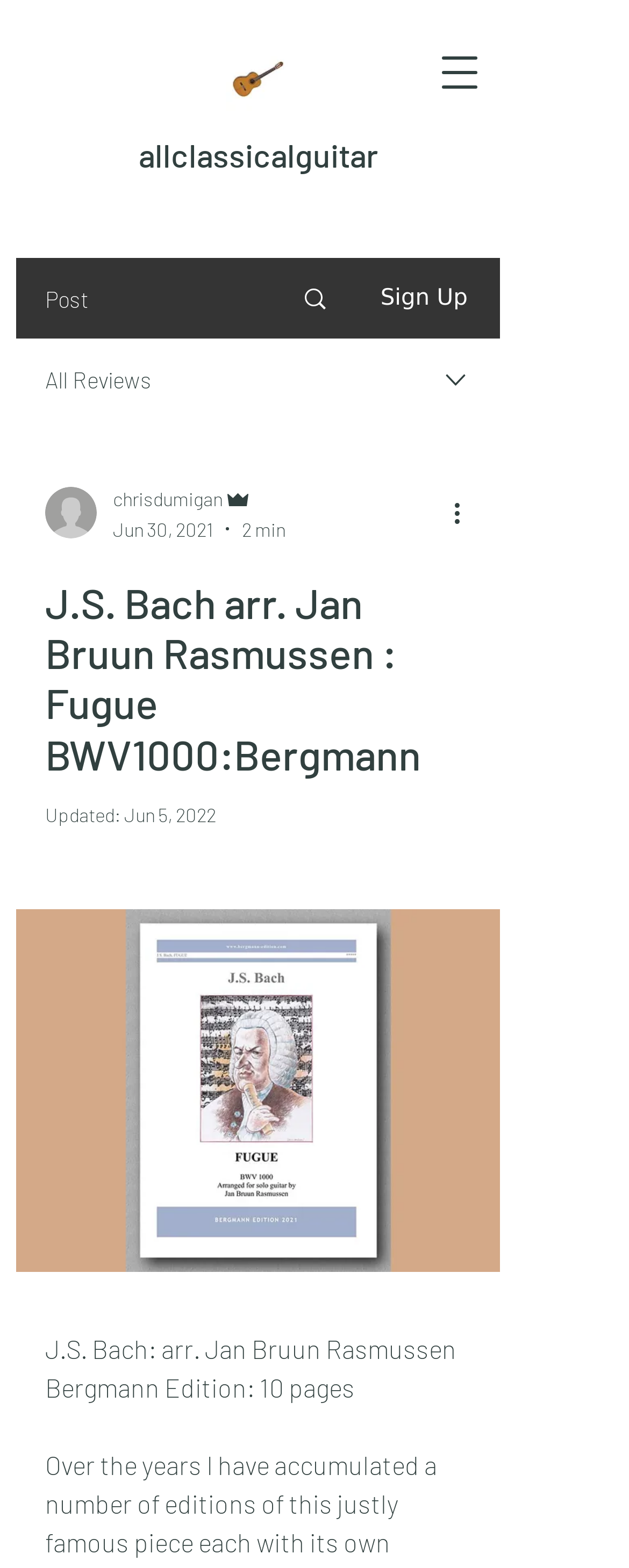Determine the bounding box coordinates for the UI element with the following description: "Search". The coordinates should be four float numbers between 0 and 1, represented as [left, top, right, bottom].

[0.441, 0.166, 0.564, 0.215]